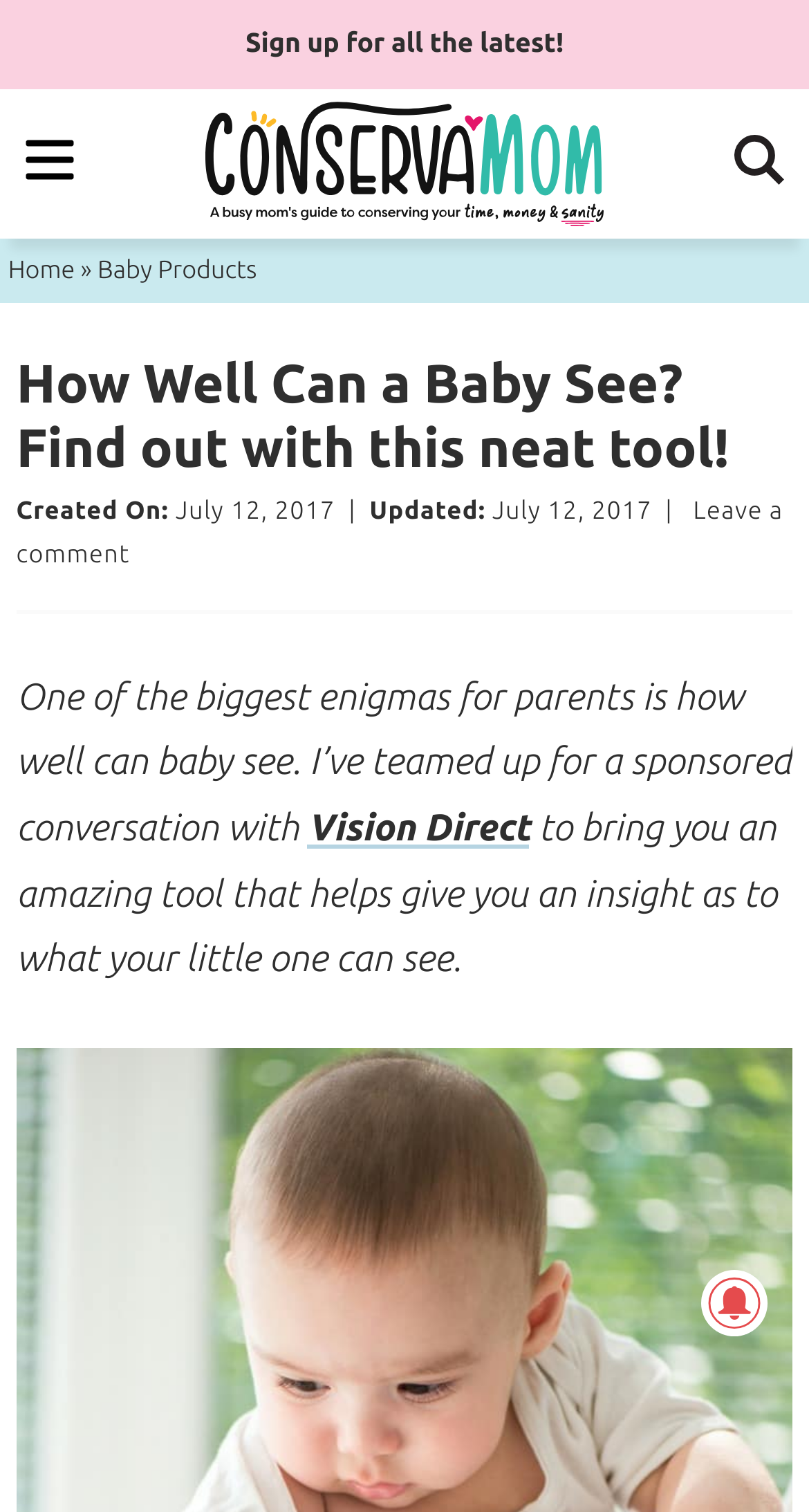Determine the bounding box of the UI component based on this description: "Leave a comment". The bounding box coordinates should be four float values between 0 and 1, i.e., [left, top, right, bottom].

[0.02, 0.33, 0.968, 0.377]